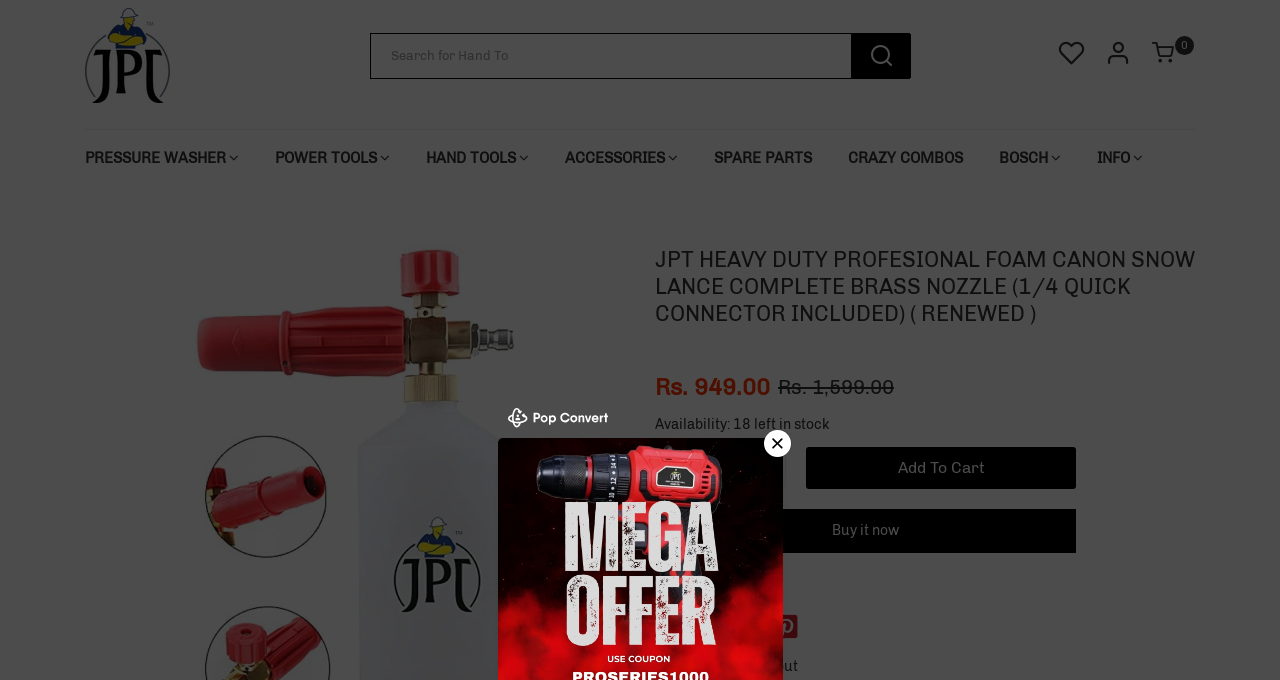Answer the question with a brief word or phrase:
What is the name of the product being sold?

JPT Heavy Duty Professional Foam Canon Snow Lance